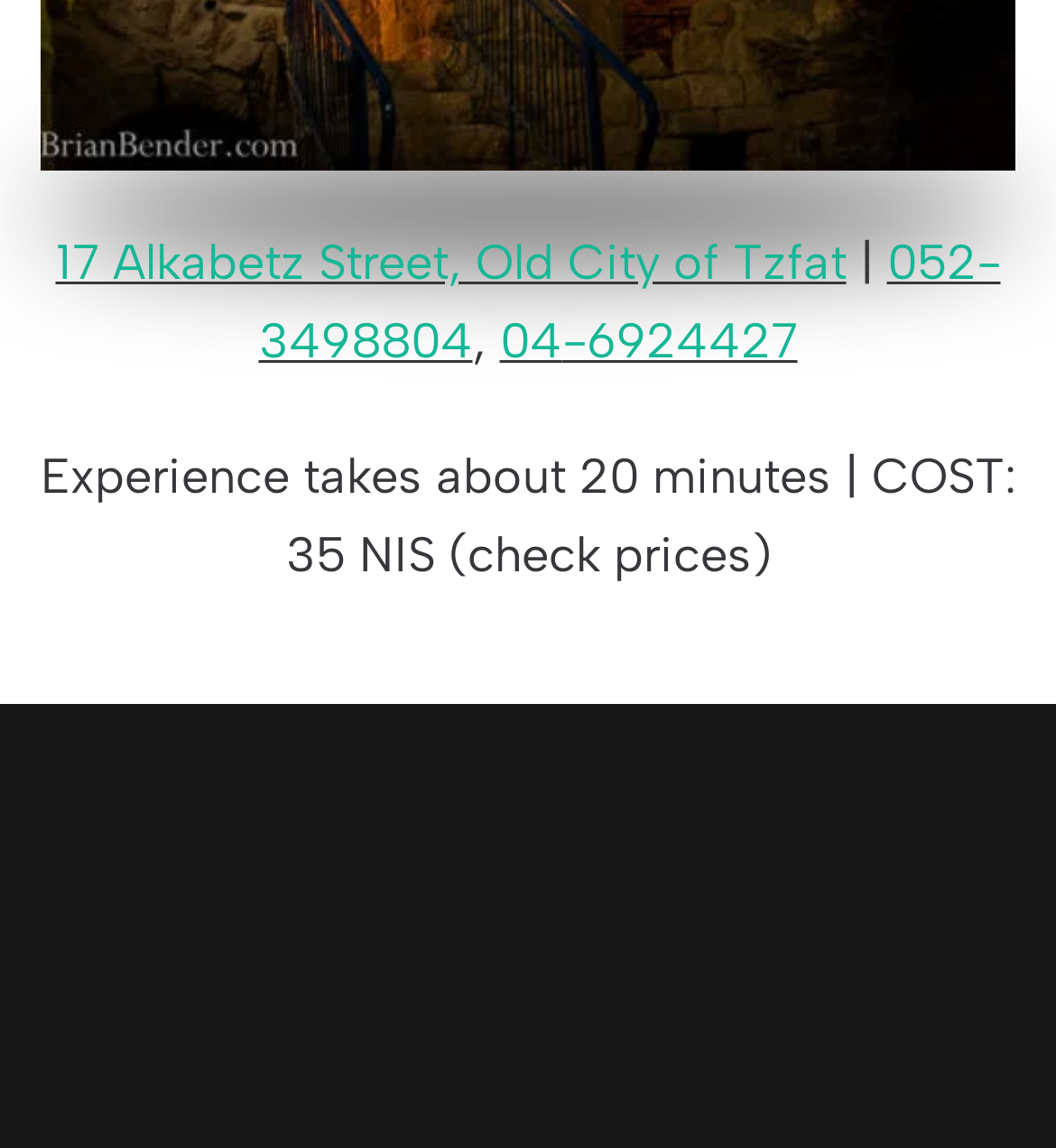Please determine the bounding box of the UI element that matches this description: Livnot U'Lehibanot.. The coordinates should be given as (top-left x, top-left y, bottom-right x, bottom-right y), with all values between 0 and 1.

[0.441, 0.823, 0.844, 0.875]